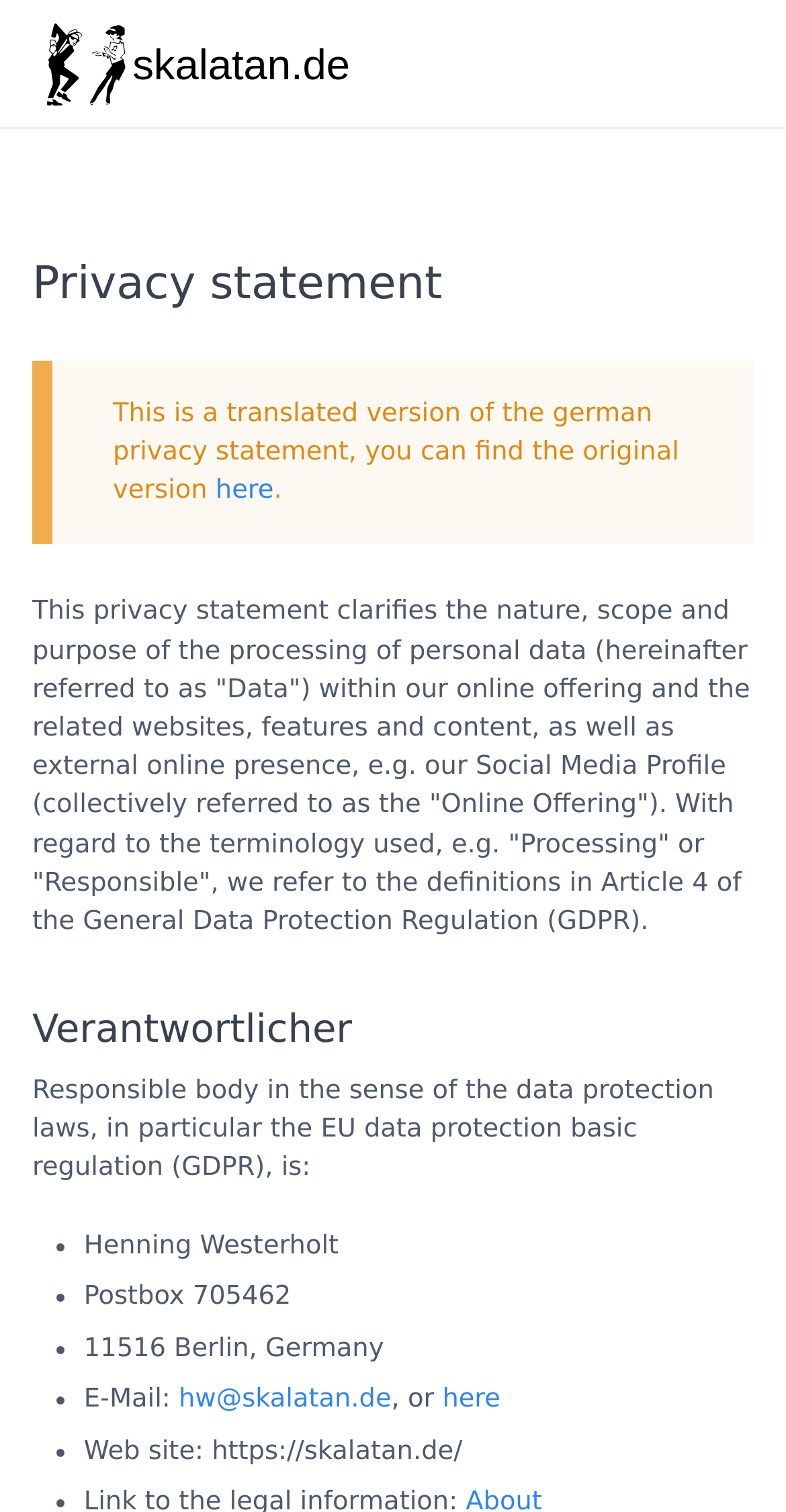Using the information shown in the image, answer the question with as much detail as possible: Who is the responsible body according to the GDPR?

The webpage lists the responsible body in the sense of the data protection laws, particularly the EU data protection basic regulation (GDPR), as Henning Westerholt, along with the contact information.